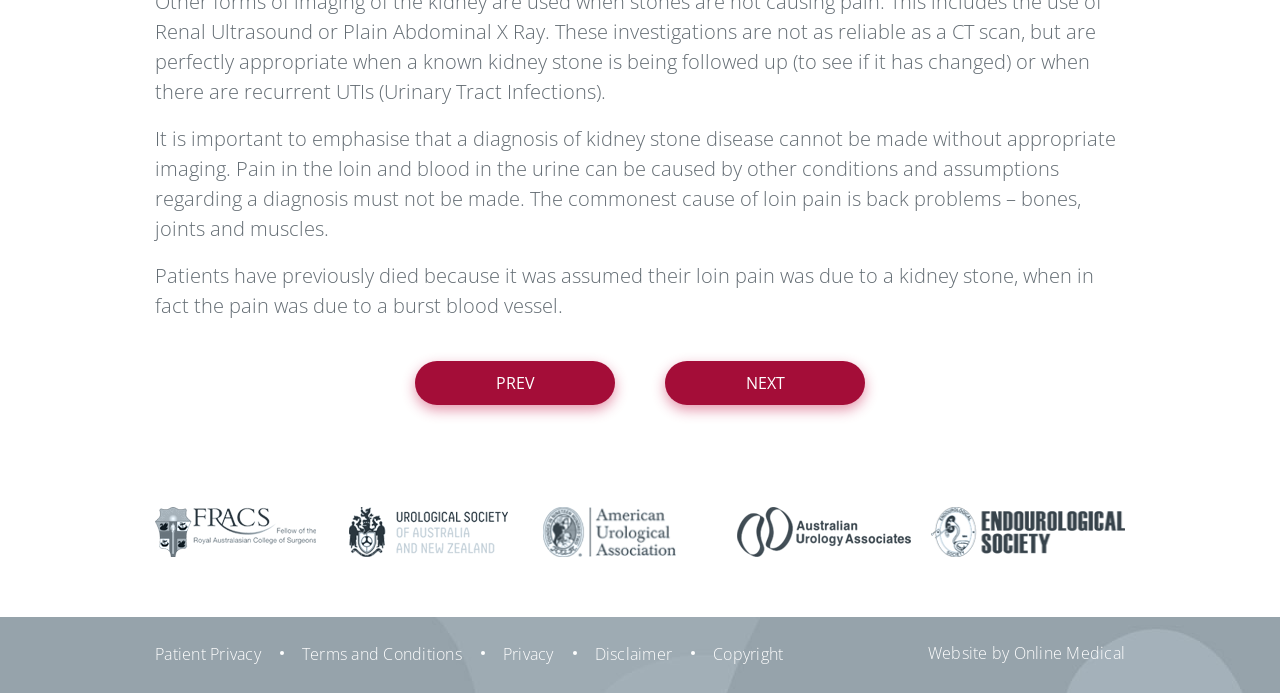Identify the bounding box coordinates of the specific part of the webpage to click to complete this instruction: "Visit the 'Patient Privacy' page".

[0.121, 0.929, 0.204, 0.958]